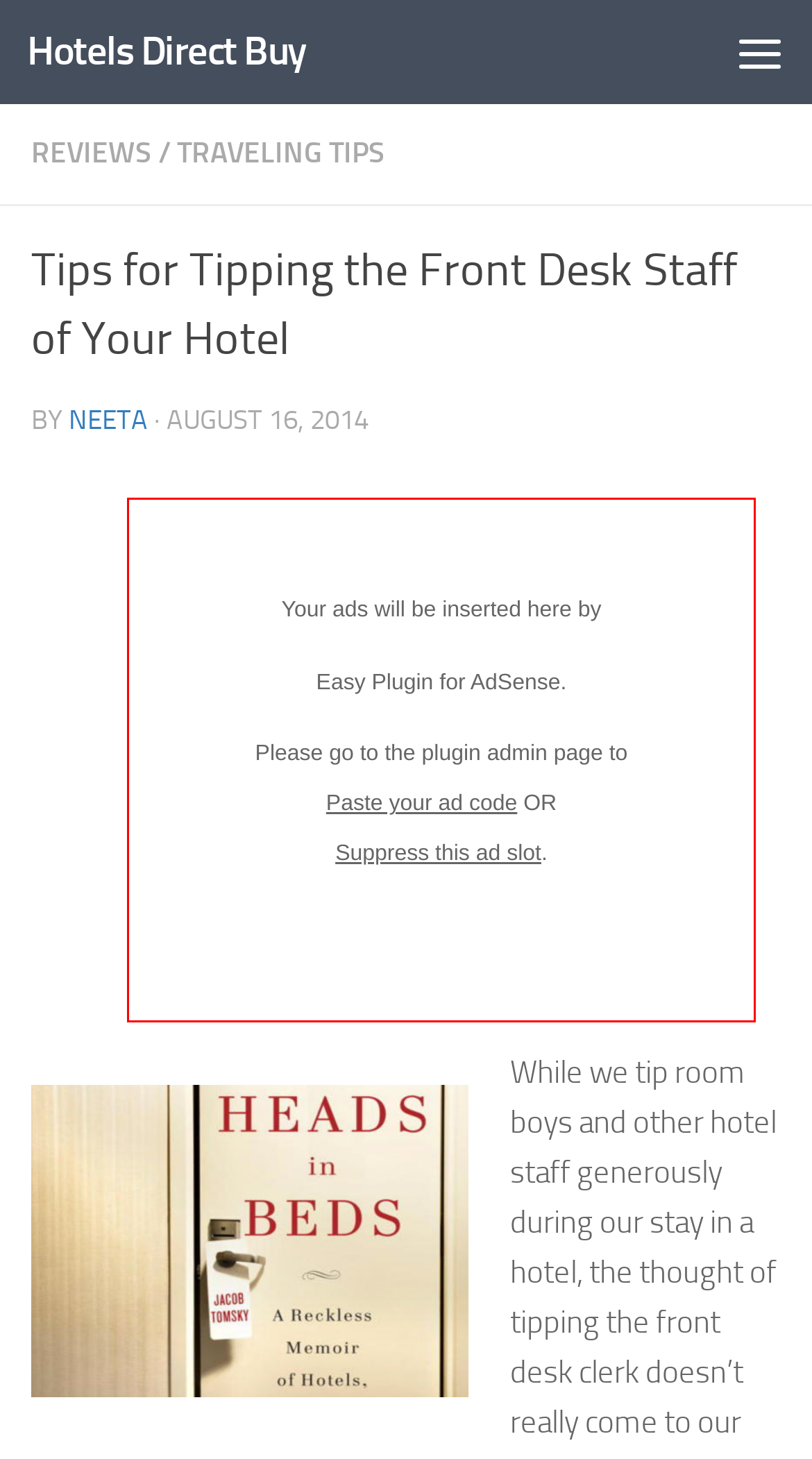Please provide a comprehensive response to the question based on the details in the image: What type of content is on the webpage?

The type of content on the webpage can be determined by looking at the link 'TRAVELING TIPS', which suggests that the webpage is related to traveling tips.